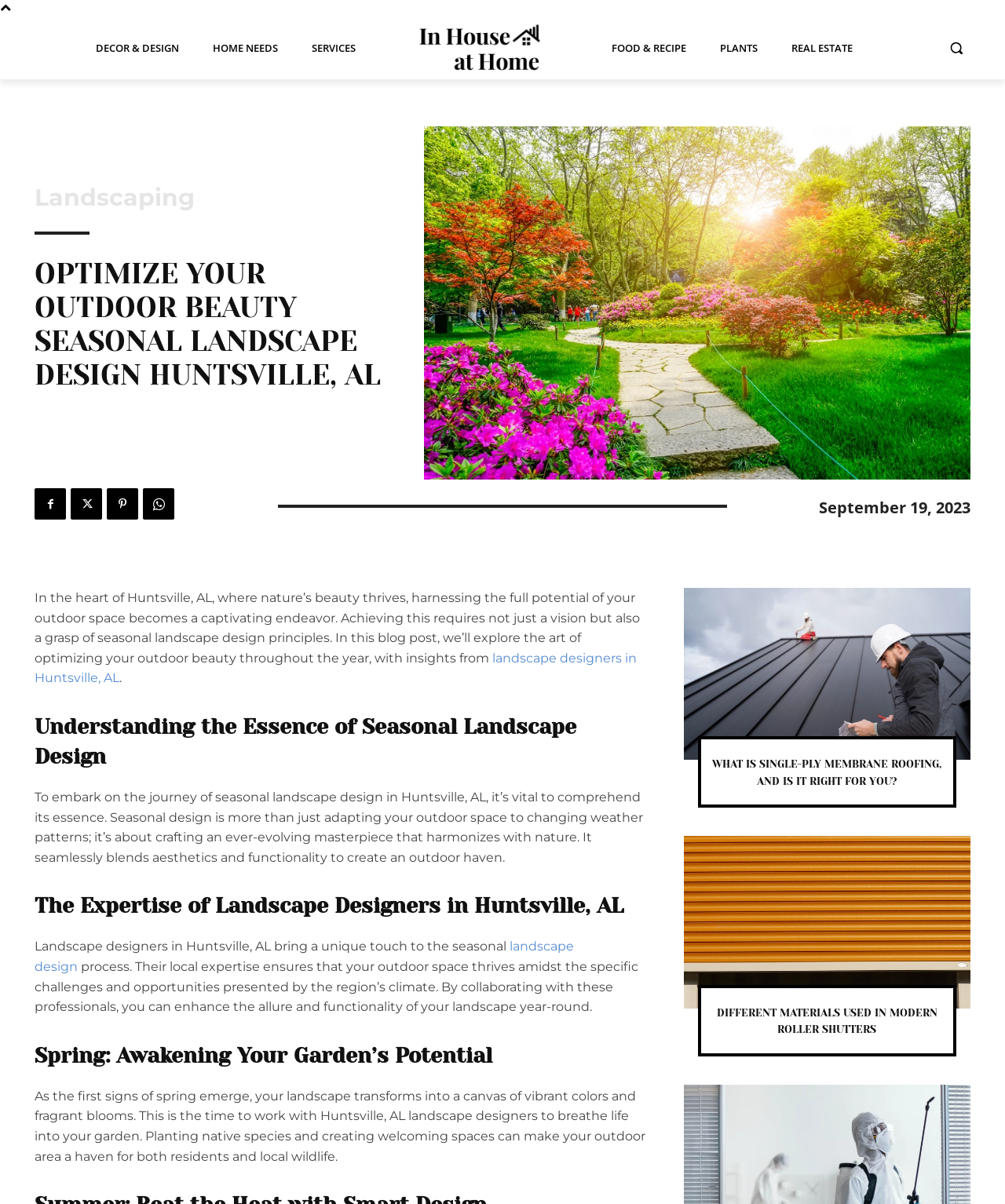Please specify the bounding box coordinates of the clickable region to carry out the following instruction: "Explore WHAT IS SINGLE-PLY MEMBRANE ROOFING, AND IS IT RIGHT FOR YOU?". The coordinates should be four float numbers between 0 and 1, in the format [left, top, right, bottom].

[0.709, 0.627, 0.937, 0.668]